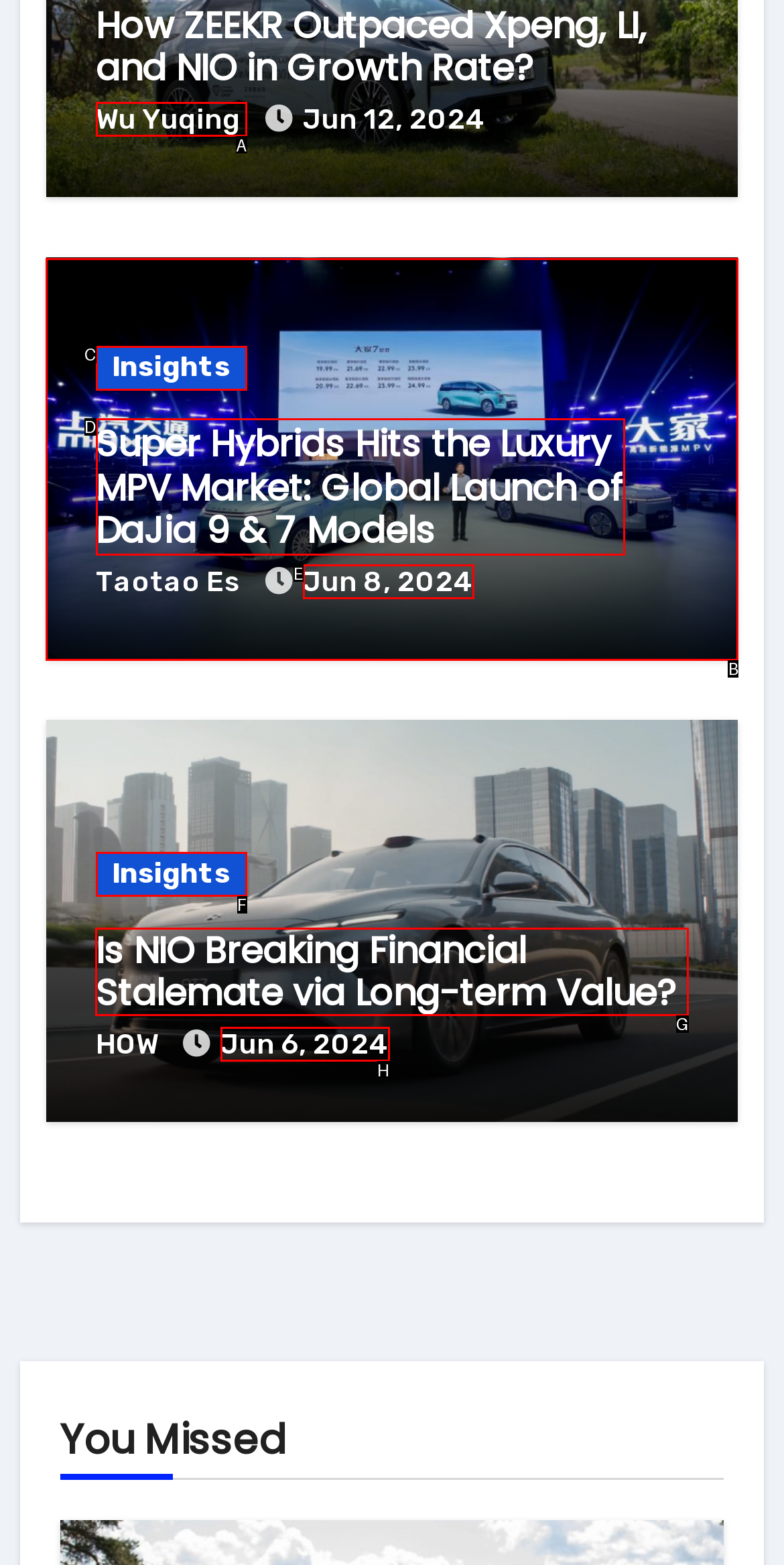Identify the correct option to click in order to complete this task: Check article about NIO's financial situation
Answer with the letter of the chosen option directly.

G